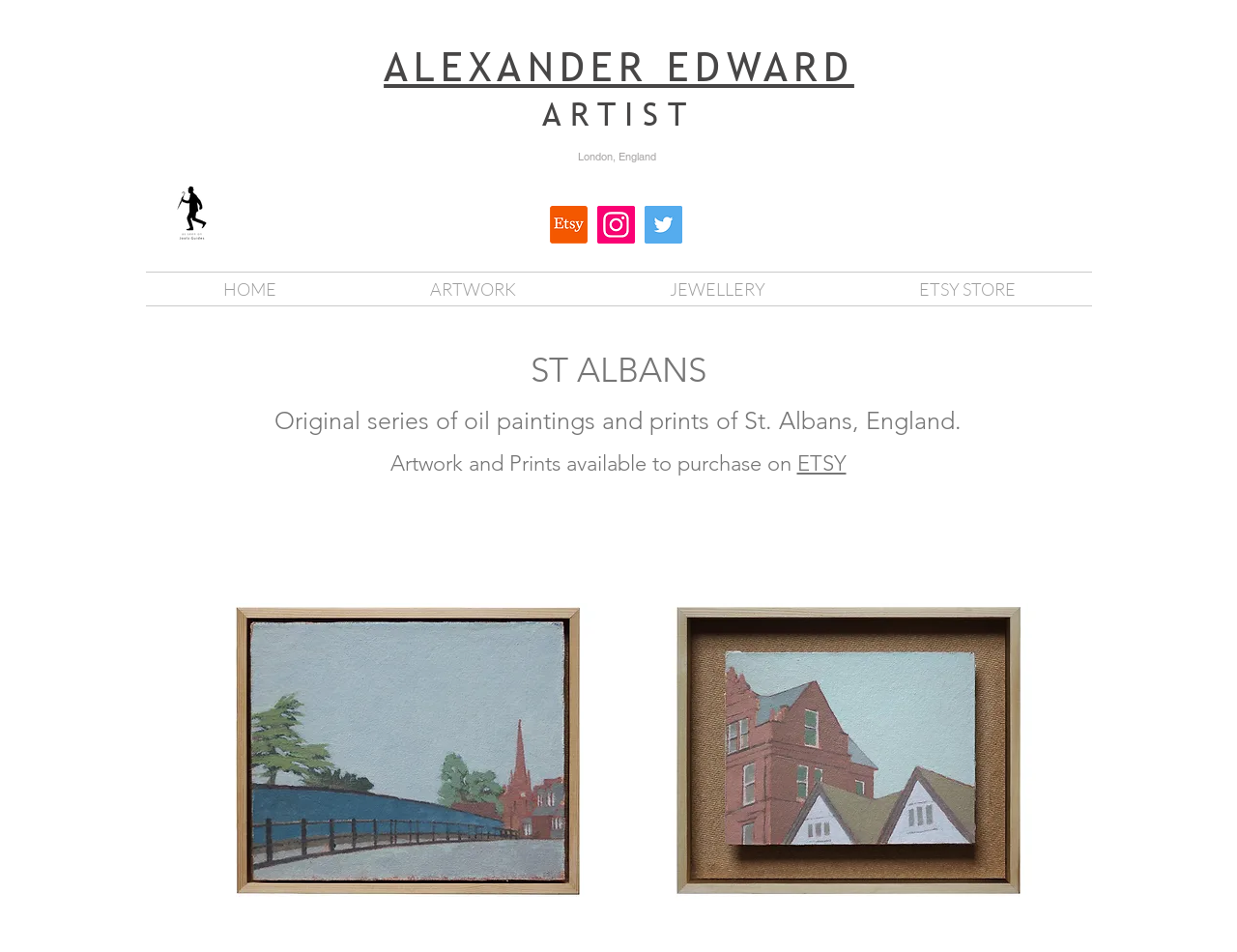Offer a meticulous description of the webpage's structure and content.

The webpage is about Alexander Edward, an artist who creates bespoke jewelry inspired by nature, featuring animals from around the world. At the top of the page, there are three headings: "ALEXANDER EDWARD", "ARTIST", and "London, England". Below these headings, there is a social bar with links to Etsy, Instagram, and Twitter, each accompanied by an icon. 

To the left of the social bar, there is an image of "Joolz Guides". Below the social bar, there is a navigation menu with links to "HOME", "ARTWORK", "JEWELLERY", and "ETSY STORE". 

On the right side of the navigation menu, there is a section dedicated to St. Albans, featuring a heading "ST ALBANS" and a description of the original series of oil paintings and prints of St. Albans, England. Below this, there is a heading stating that artwork and prints are available to purchase on Etsy, with a link to Etsy. 

The page also features two large images, one of "St.Albans_07.jpg" and another of "St.Albans_11.jpg", which are likely showcasing the artwork of St. Albans. Overall, the webpage has a clean layout, with a focus on showcasing the artist's work and providing easy navigation to different sections of the website.